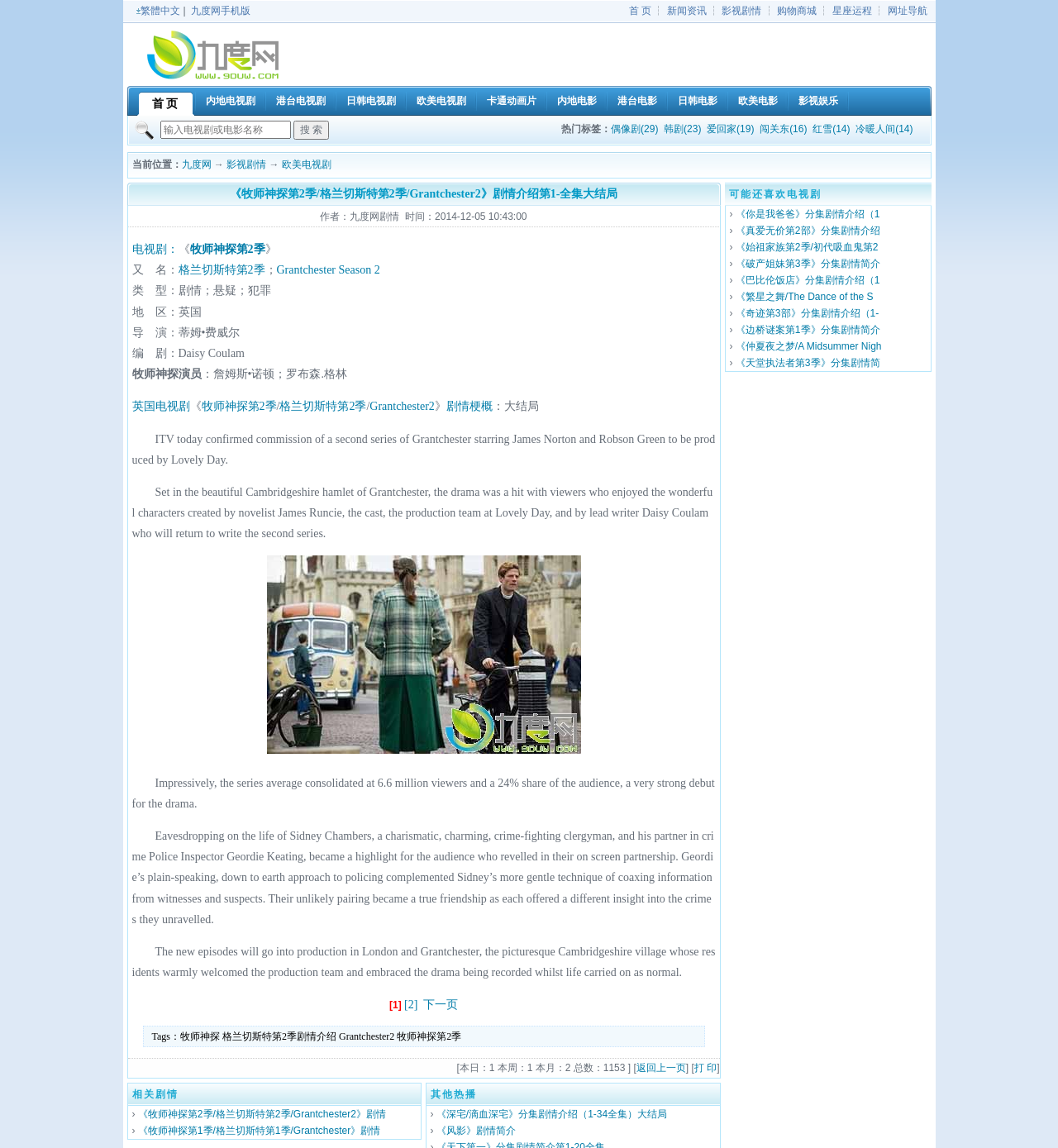Please identify the bounding box coordinates of the clickable area that will allow you to execute the instruction: "Go to the next page".

[0.4, 0.87, 0.433, 0.881]